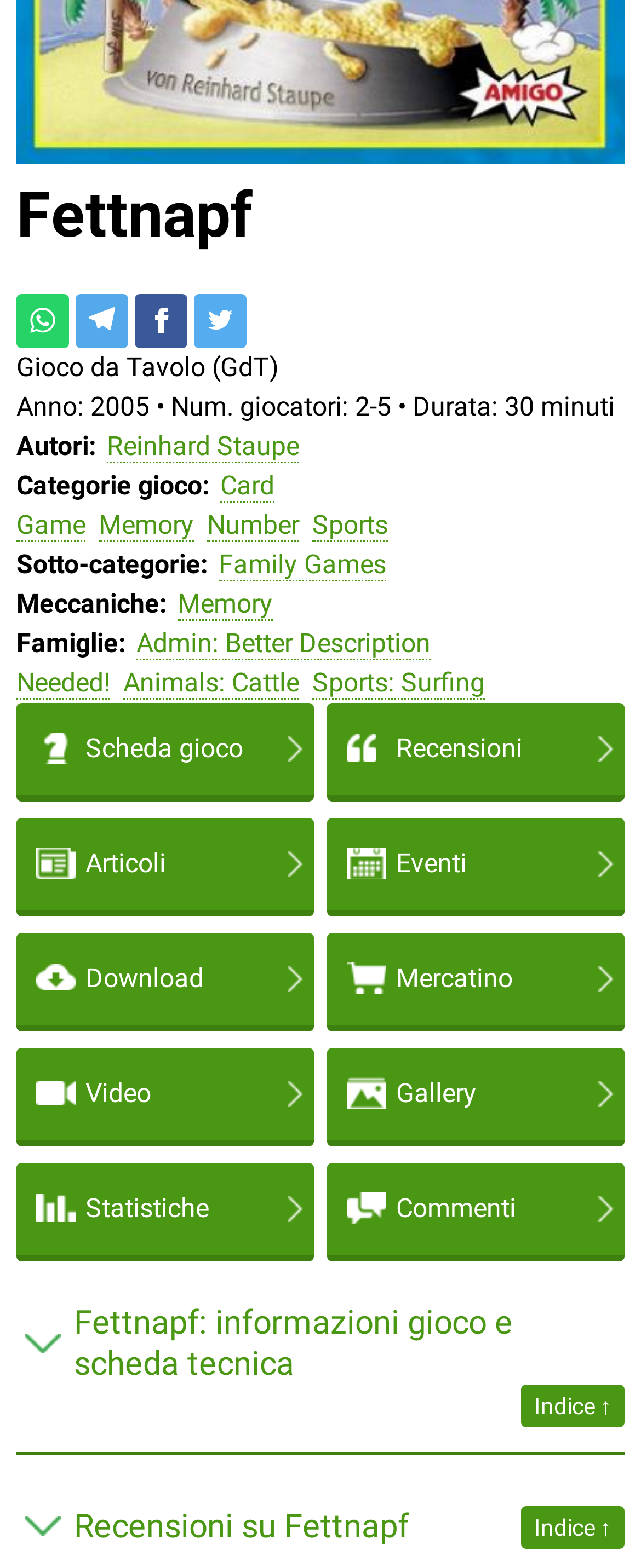Using the provided description: "Admin: Better Description Needed!", find the bounding box coordinates of the corresponding UI element. The output should be four float numbers between 0 and 1, in the format [left, top, right, bottom].

[0.026, 0.4, 0.672, 0.446]